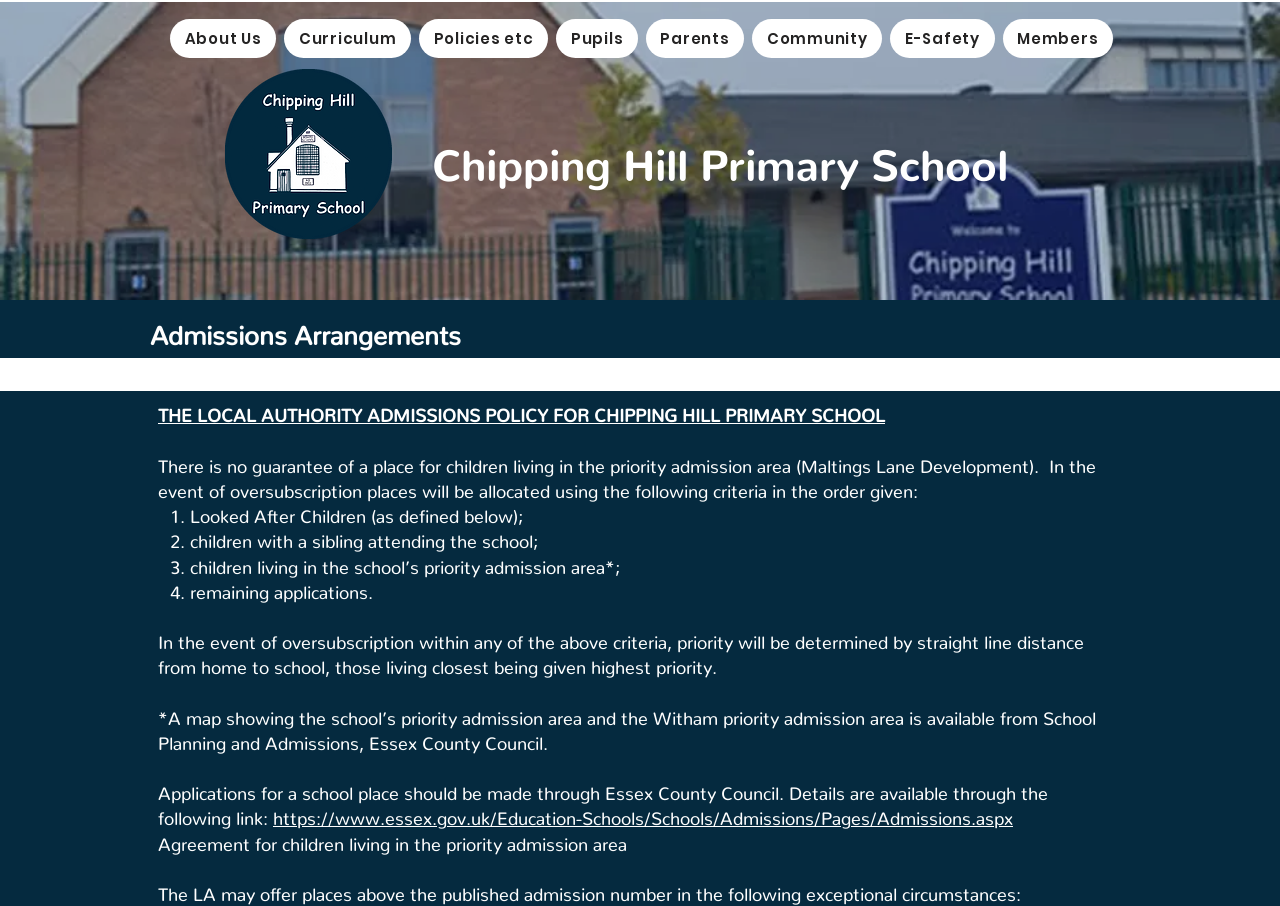Given the following UI element description: "Members", find the bounding box coordinates in the webpage screenshot.

[0.783, 0.021, 0.87, 0.064]